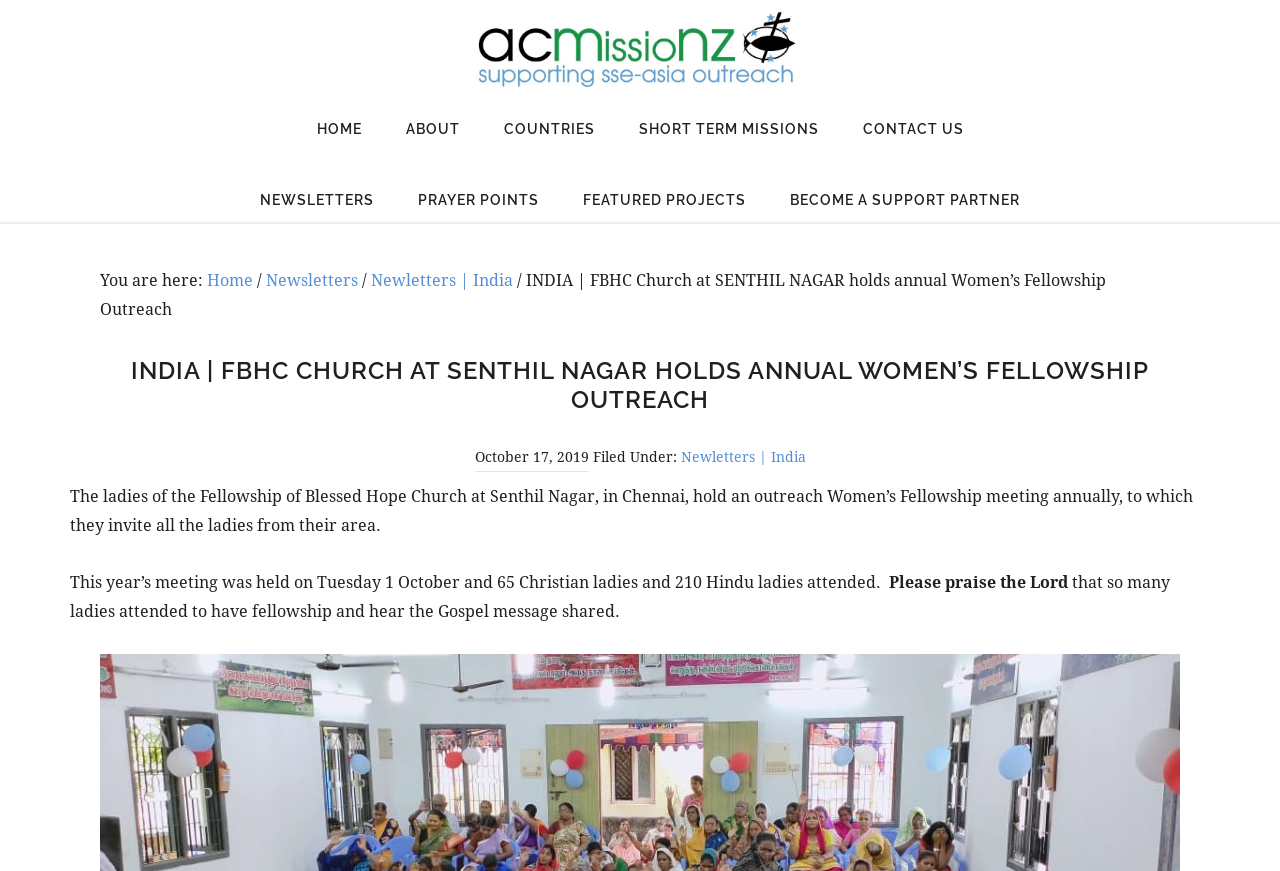For the following element description, predict the bounding box coordinates in the format (top-left x, top-left y, bottom-right x, bottom-right y). All values should be floating point numbers between 0 and 1. Description: Short Term Missions

[0.483, 0.103, 0.655, 0.193]